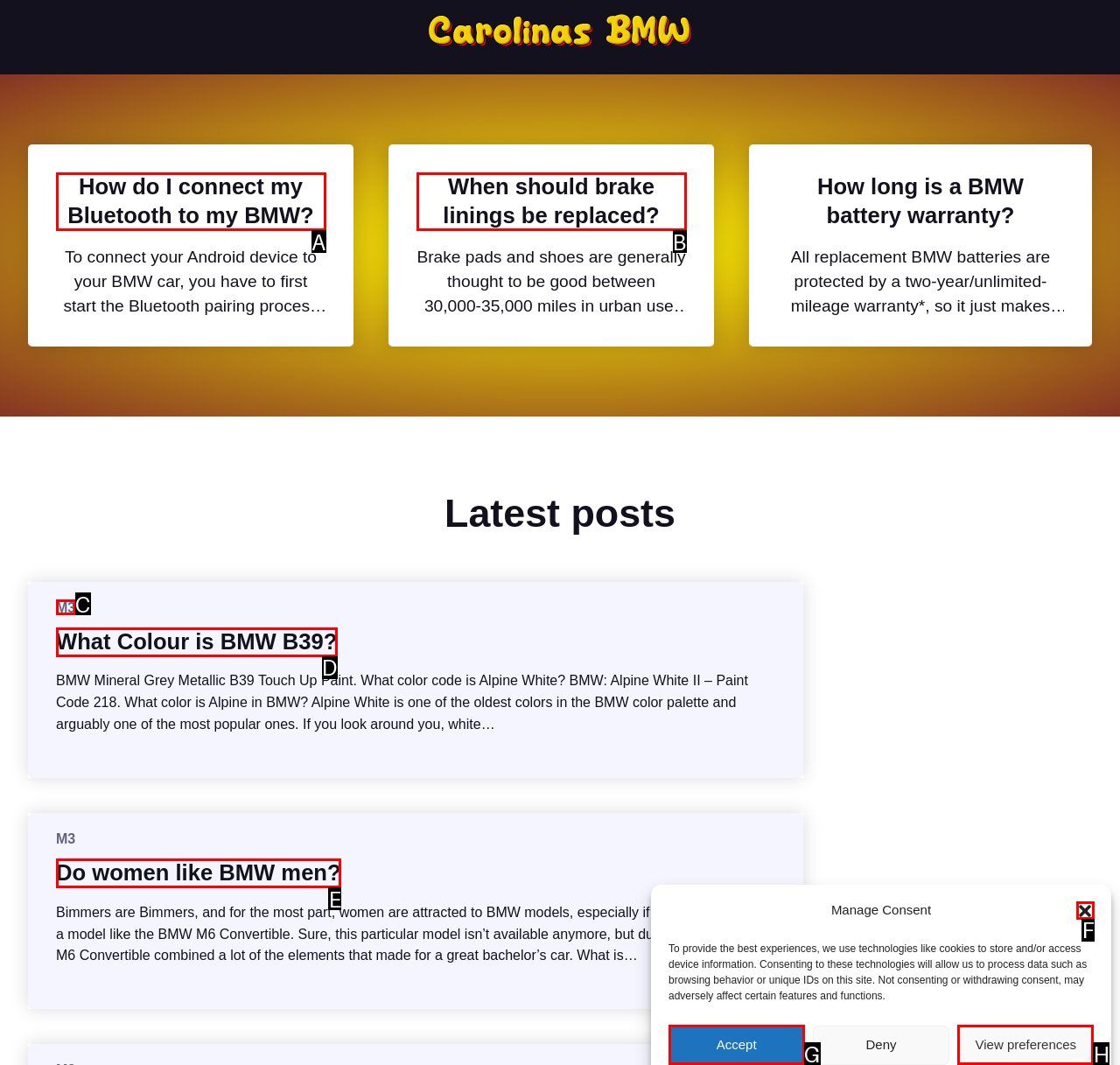Identify the letter of the option that should be selected to accomplish the following task: Read the blog post about hardwood floor installation. Provide the letter directly.

None